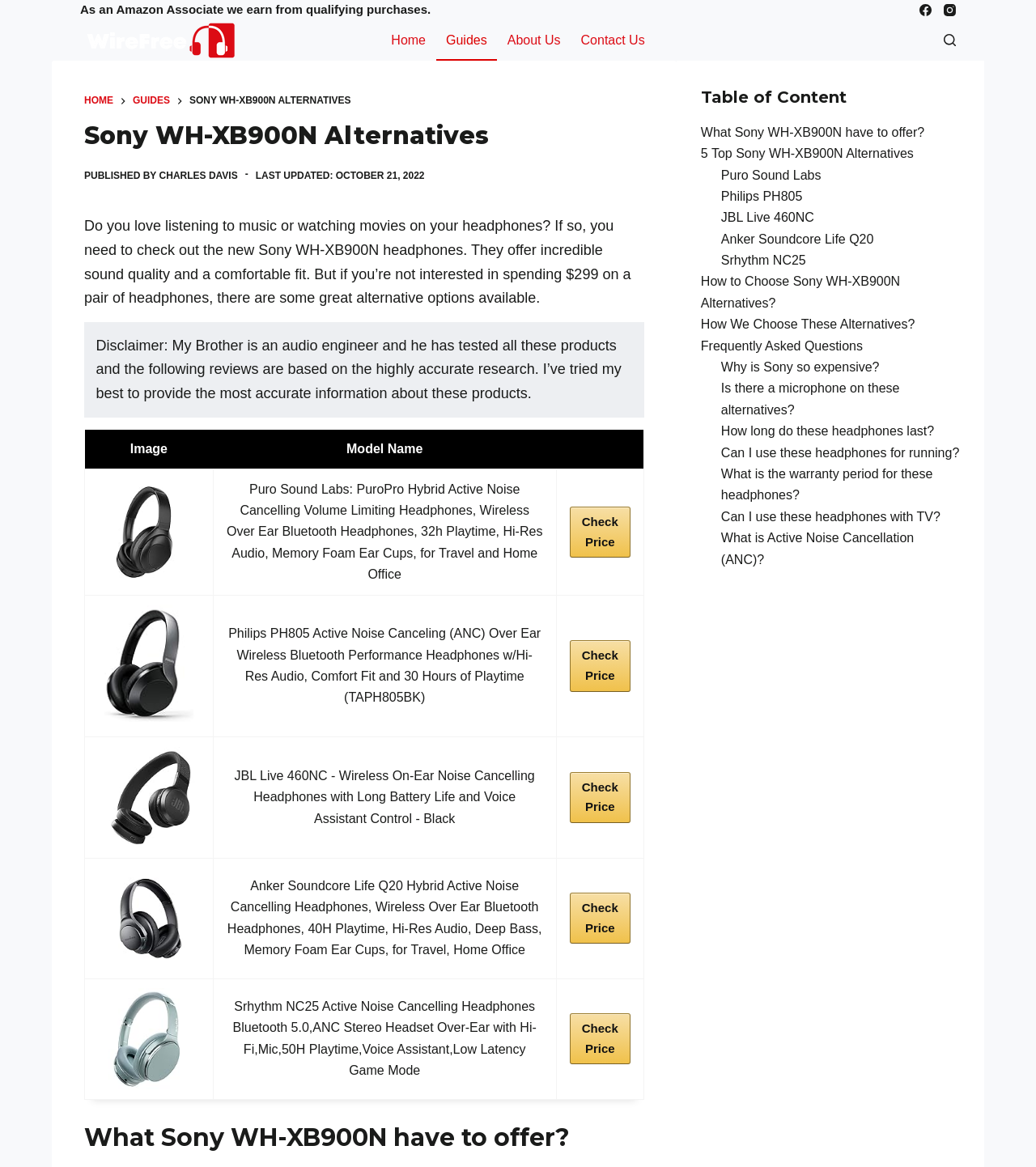Locate the bounding box coordinates of the element you need to click to accomplish the task described by this instruction: "Read the review of Sony WH-XB900N".

[0.081, 0.187, 0.609, 0.262]